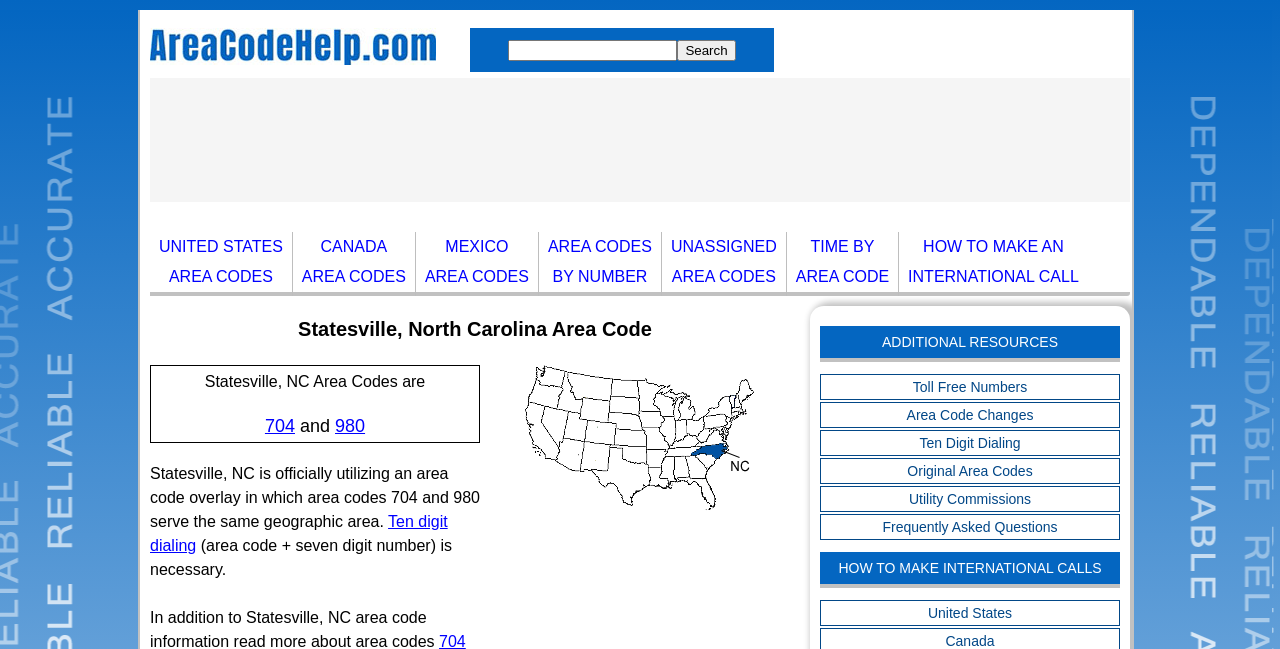Please provide a brief answer to the question using only one word or phrase: 
What area codes serve Statesville, NC?

704 and 980